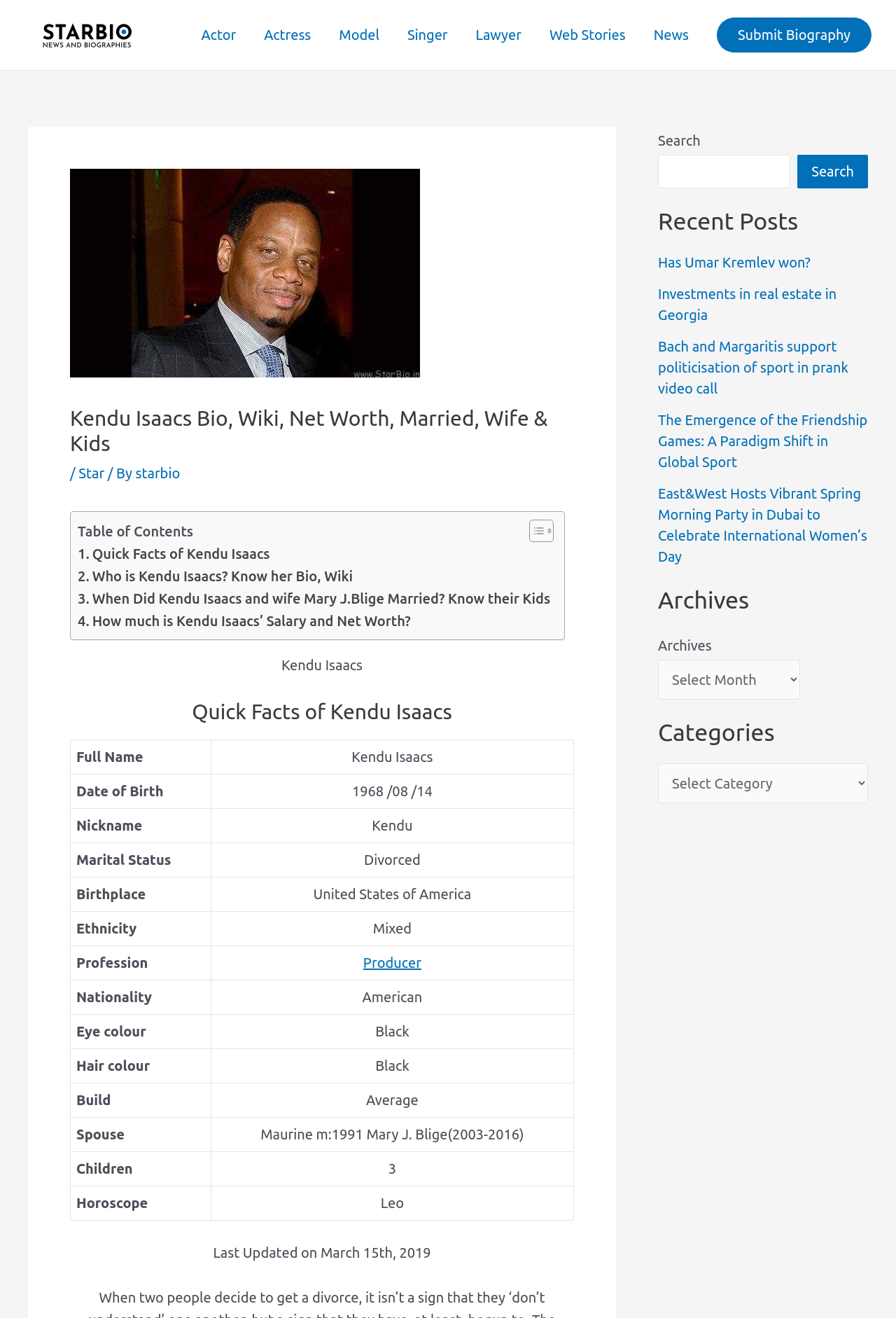Please determine the bounding box coordinates of the element's region to click for the following instruction: "Submit a biography".

[0.8, 0.013, 0.973, 0.04]